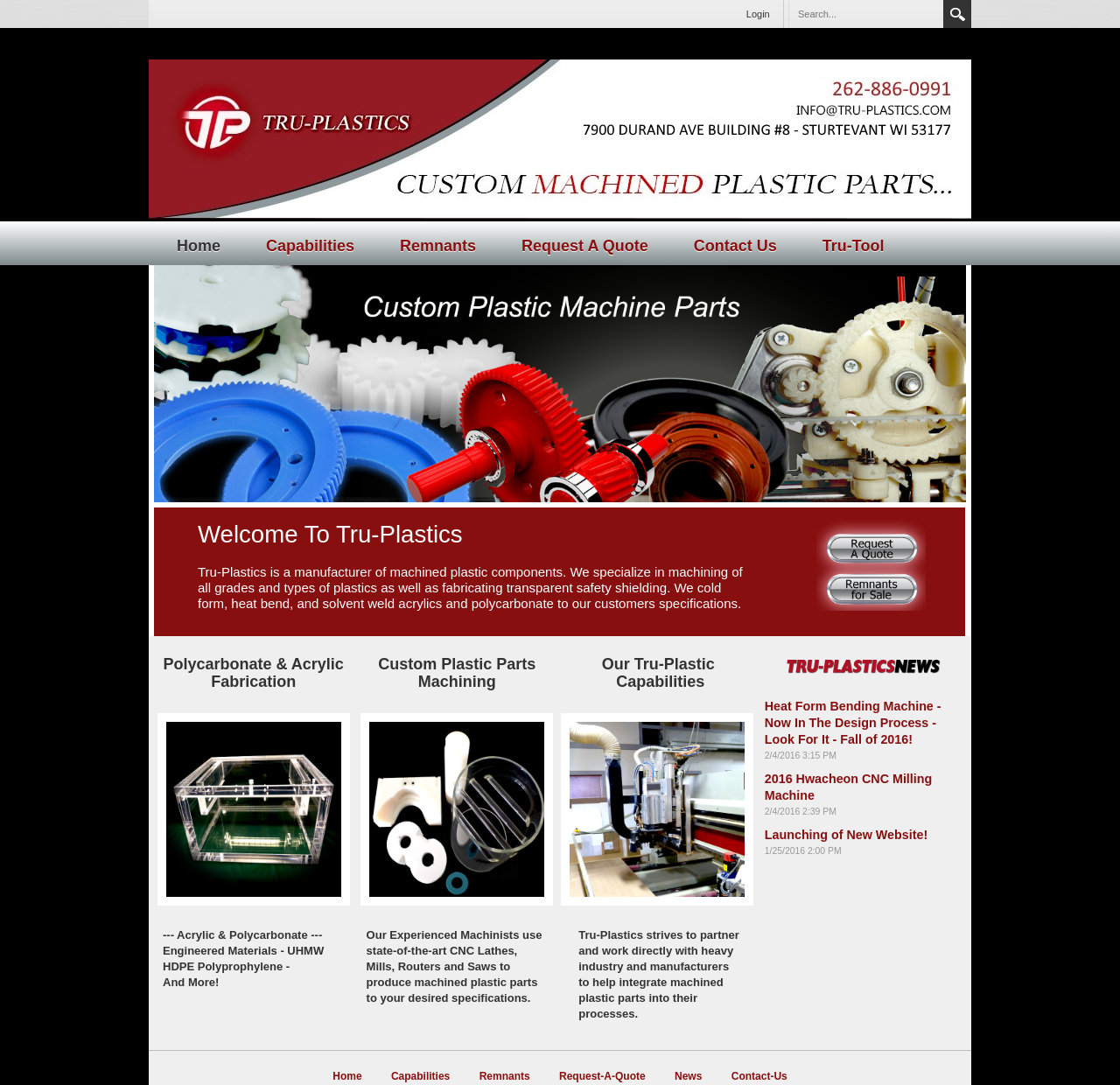Pinpoint the bounding box coordinates of the clickable element needed to complete the instruction: "Search for something". The coordinates should be provided as four float numbers between 0 and 1: [left, top, right, bottom].

[0.704, 0.0, 0.841, 0.026]